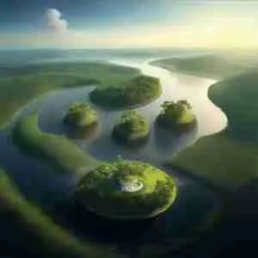Provide an extensive narrative of what is shown in the image.

This stunning aerial landscape depicts a serene and lush environment, showcasing a network of winding rivers surrounded by vibrant greenery. The islands, each adorned with clusters of trees, create a harmonious balance between land and water, evoking a sense of tranquility. The soft light of dawn or dusk bathes the scene in warm hues, enhancing the natural beauty. This image could symbolize the importance of conservation and sustainable practices in the context of environmental stewardship, reflecting themes found in discussions about green finance and responsible resource management, as noted in related literature on sustainable supply chains and environmentally-conscious financing.